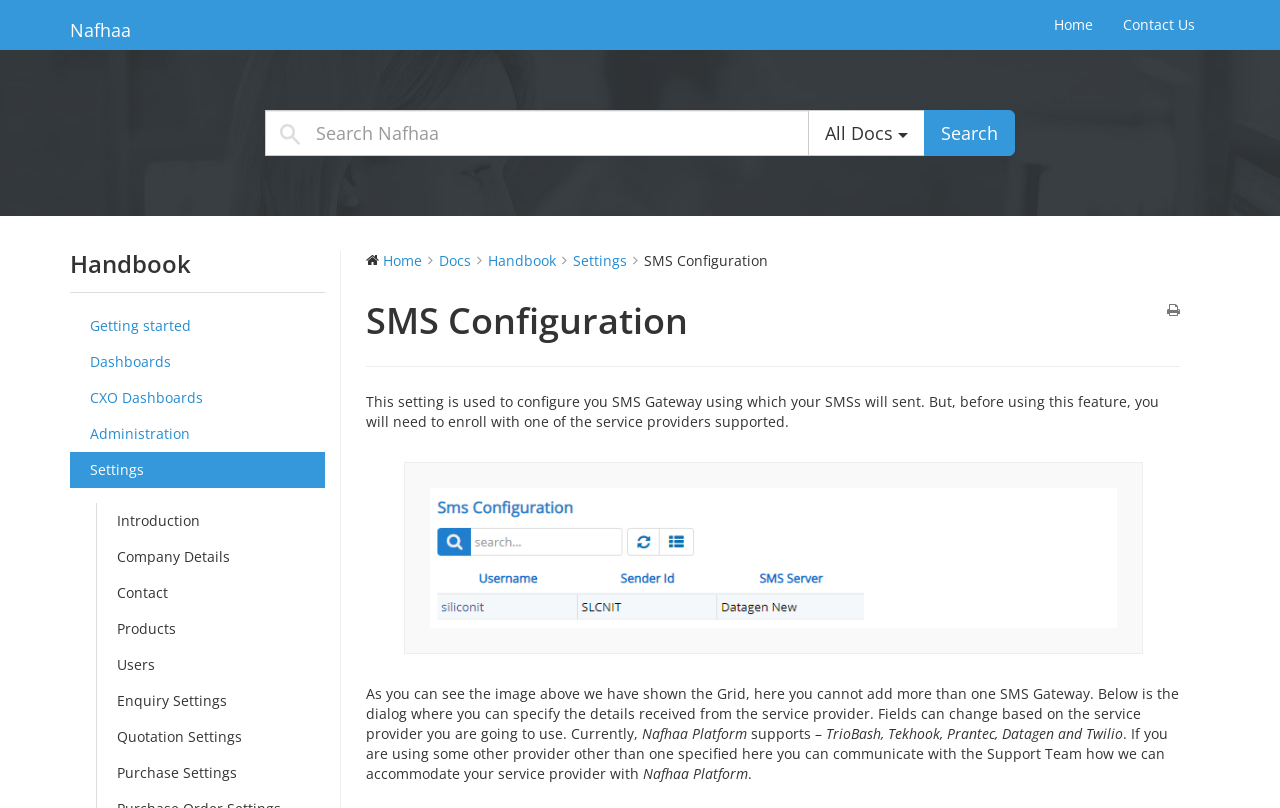By analyzing the image, answer the following question with a detailed response: What is the prerequisite for using SMS Configuration?

The webpage states that before using the SMS Configuration feature, one needs to enroll with a service provider supported by Nafhaa Platform.